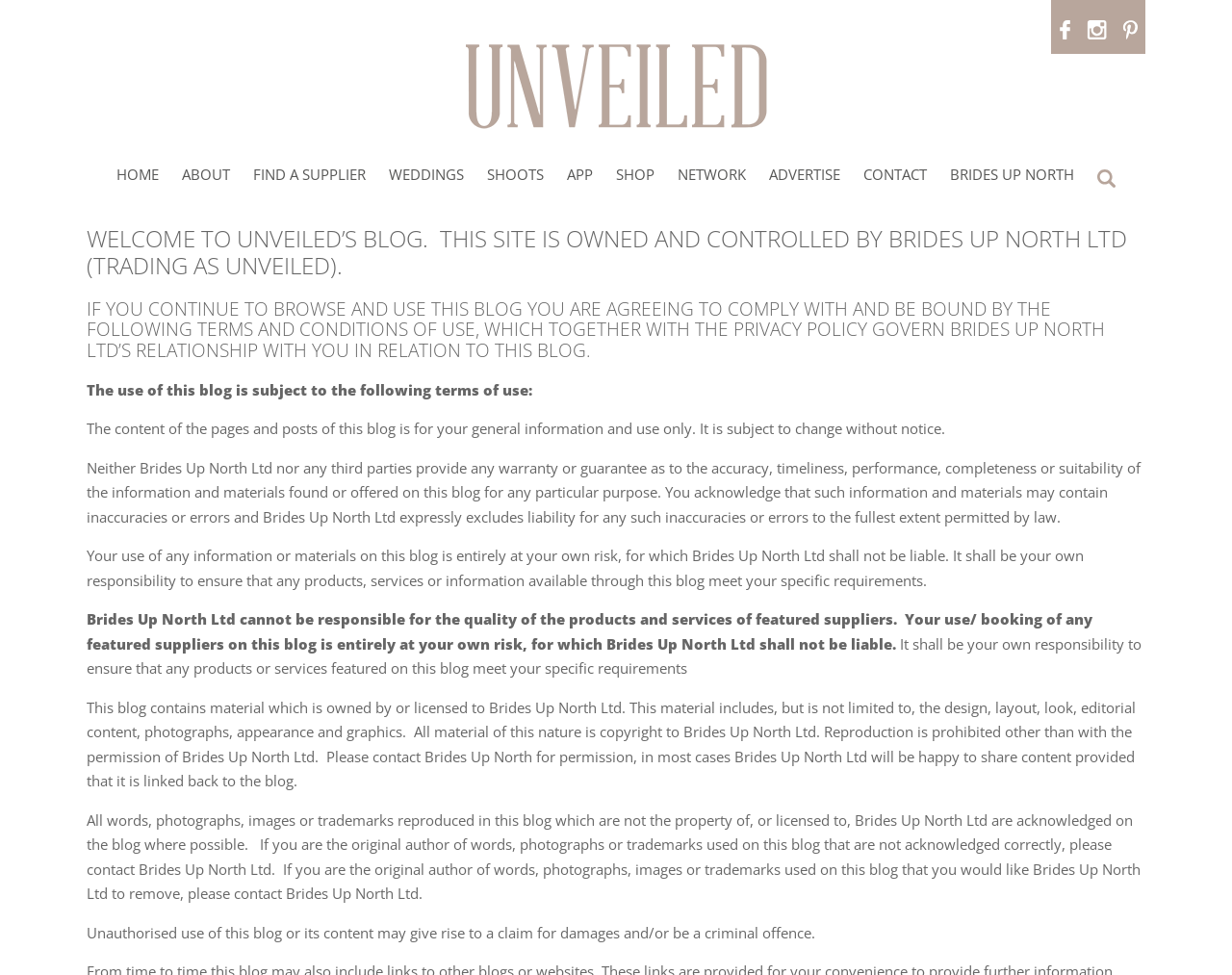Show the bounding box coordinates of the region that should be clicked to follow the instruction: "Go to HOME page."

[0.095, 0.169, 0.129, 0.189]